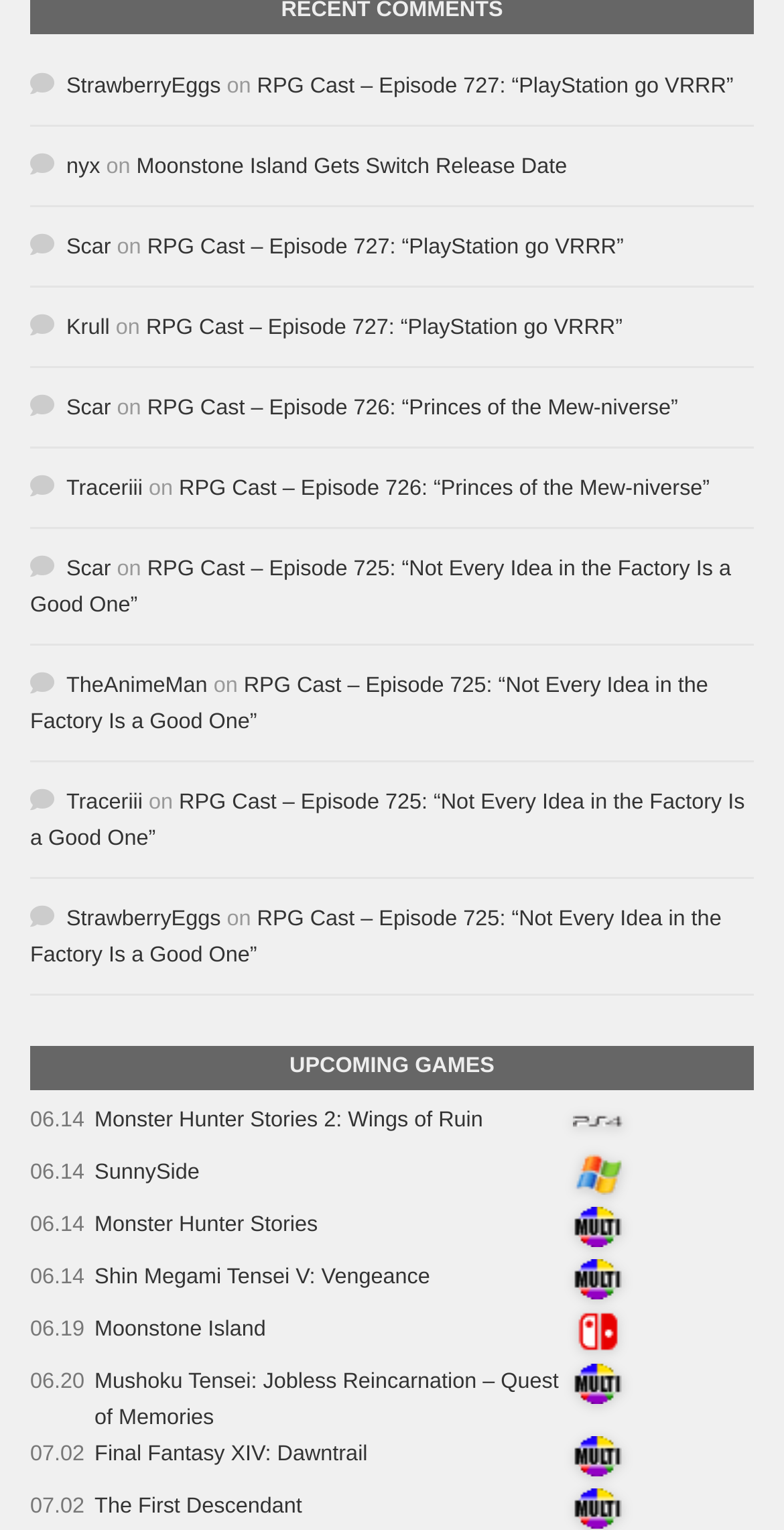Respond with a single word or phrase to the following question:
What is the format of the release dates in the 'UPCOMING GAMES' section?

MM.DD